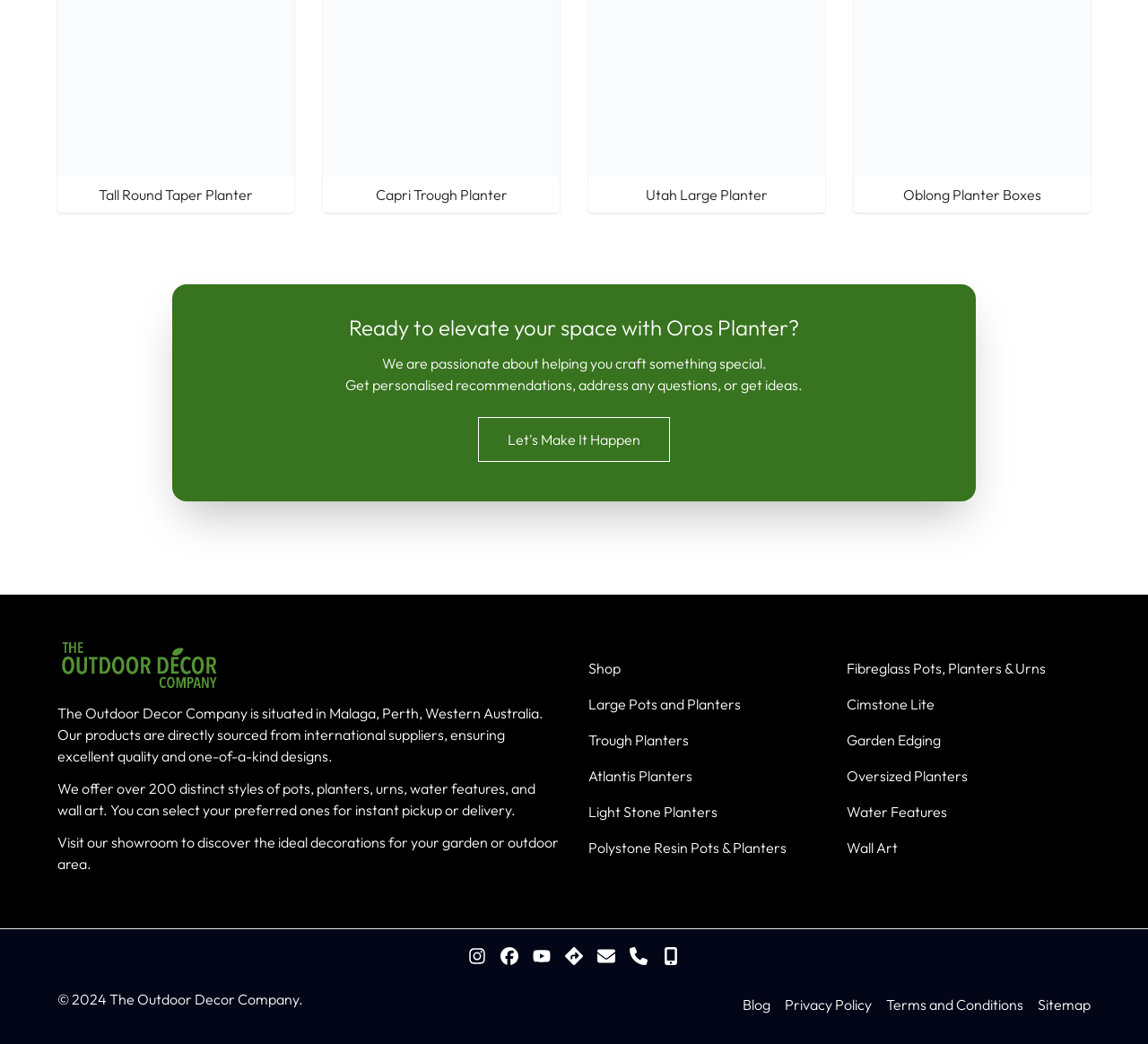What is the name of the button that encourages users to take action?
Give a detailed and exhaustive answer to the question.

I found this information by looking at the button element on the webpage, which has the text 'Let's Make It Happen'.